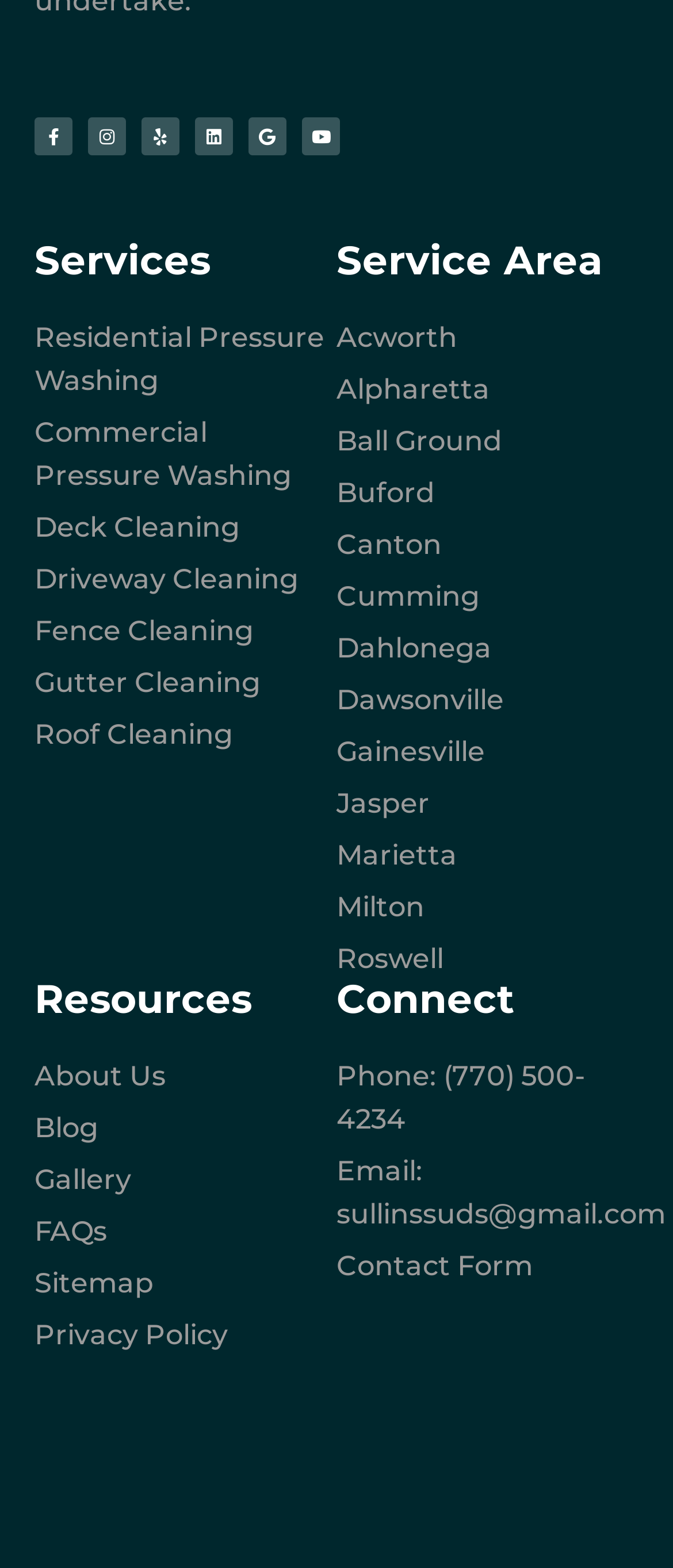Show the bounding box coordinates for the HTML element described as: "Residential Pressure Washing".

[0.051, 0.202, 0.5, 0.257]